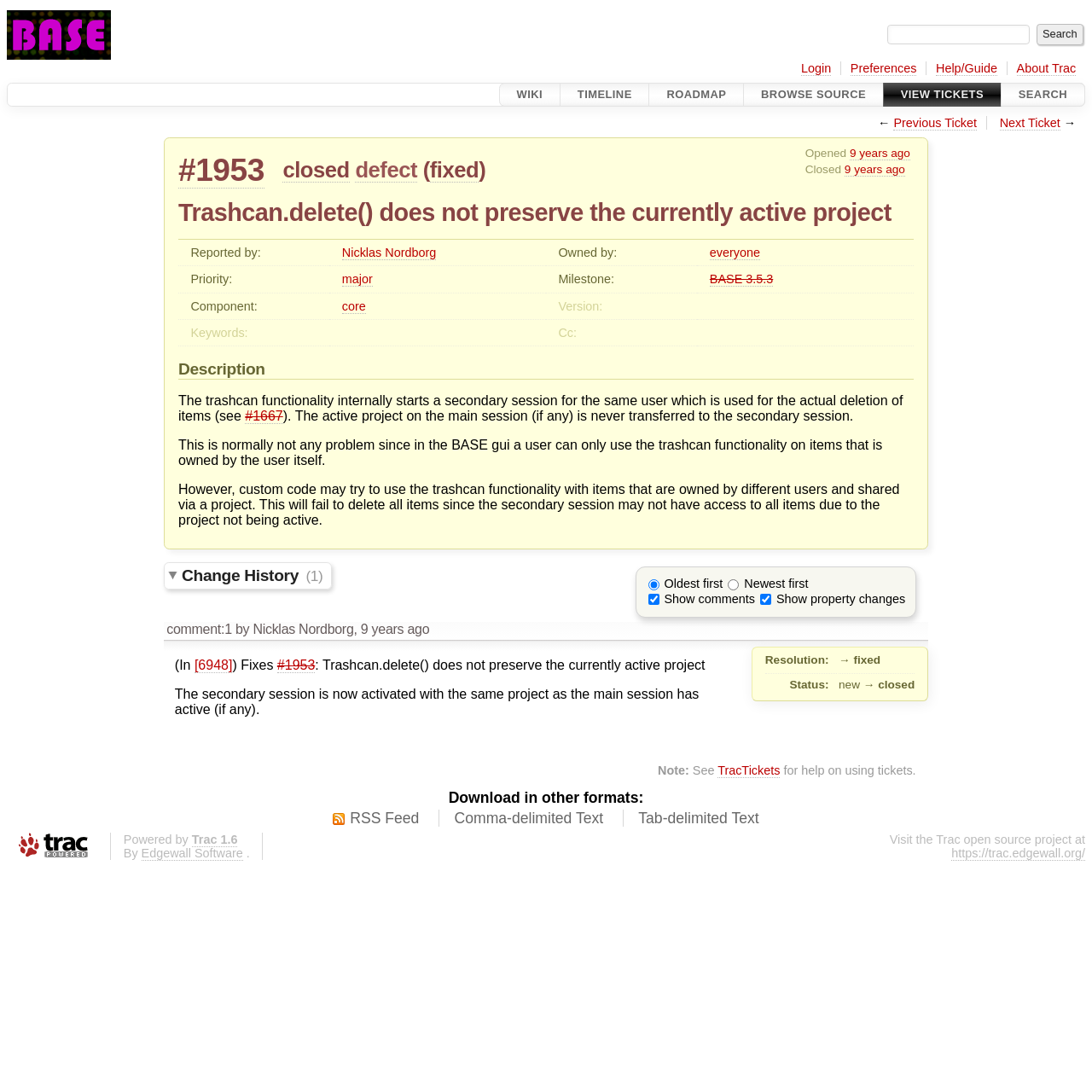Please find the bounding box coordinates of the clickable region needed to complete the following instruction: "Go to previous ticket". The bounding box coordinates must consist of four float numbers between 0 and 1, i.e., [left, top, right, bottom].

[0.818, 0.106, 0.895, 0.119]